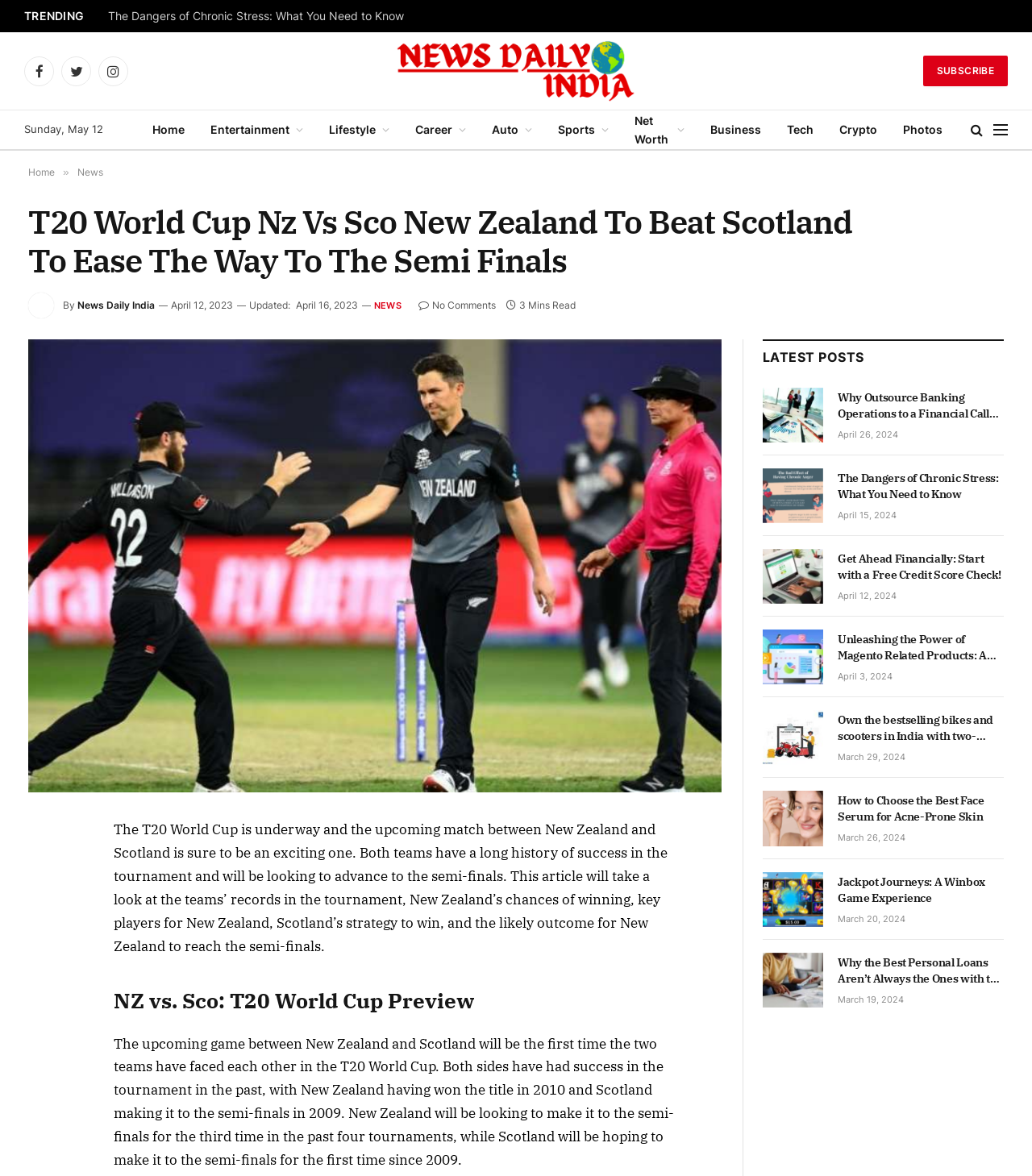What is the name of the website?
Based on the visual, give a brief answer using one word or a short phrase.

News Daily India